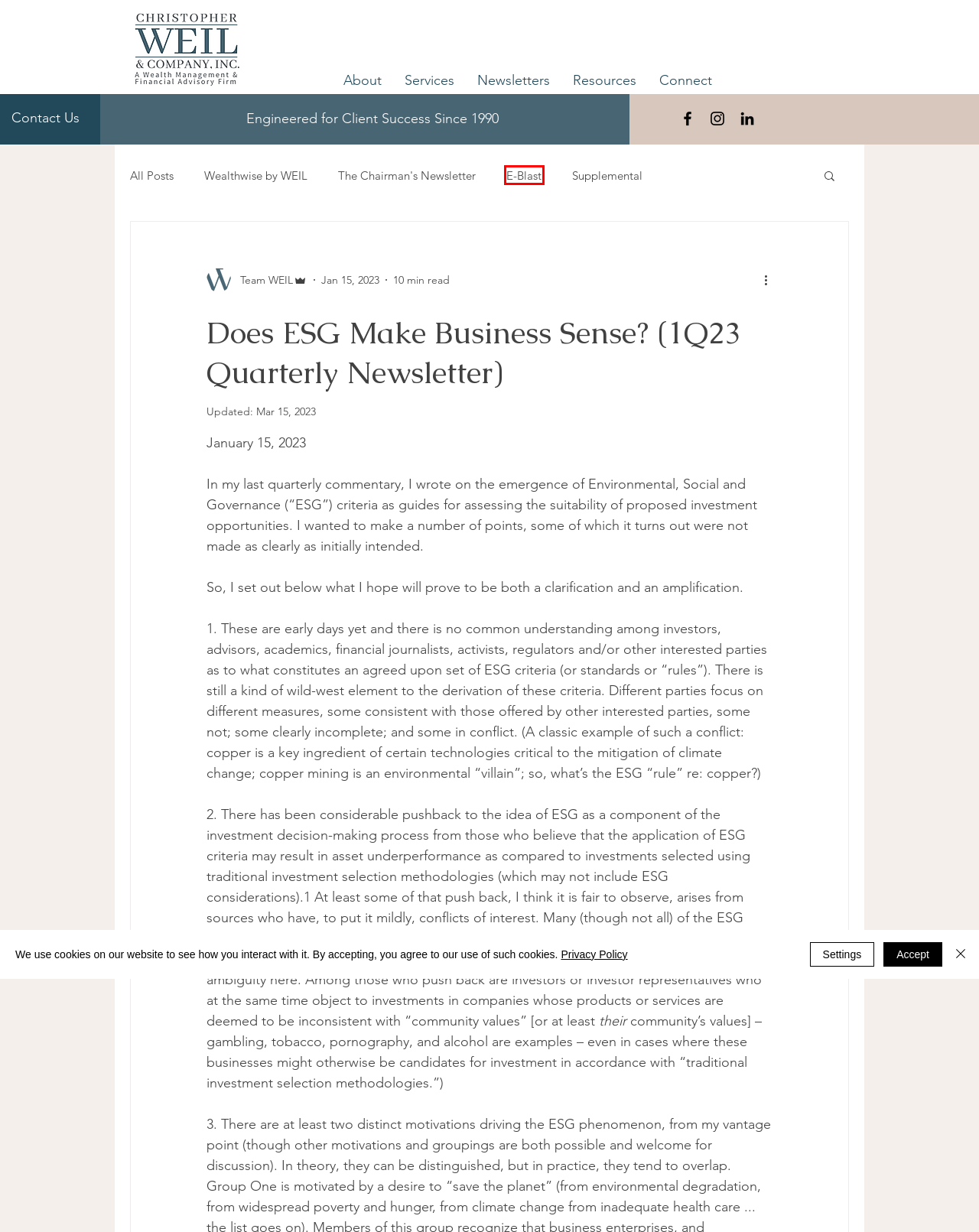You have a screenshot of a webpage with an element surrounded by a red bounding box. Choose the webpage description that best describes the new page after clicking the element inside the red bounding box. Here are the candidates:
A. Wealthwise by WEIL
B. The Chairman's Newsletter
C. Our History | Wealth Management & Financial Advisory | WEIL San Diego, CA
D. Services | Wealth Management & Financial Advisory | WEIL San Diego, CA
E. Supplemental
F. E-Blast
G. Privacy Policy | Wealth Management & Financial Advisory | WEIL San Diego, CA
H. Contact Us | Wealth Management & Financial Advisory | WEIL San Diego, CA

F